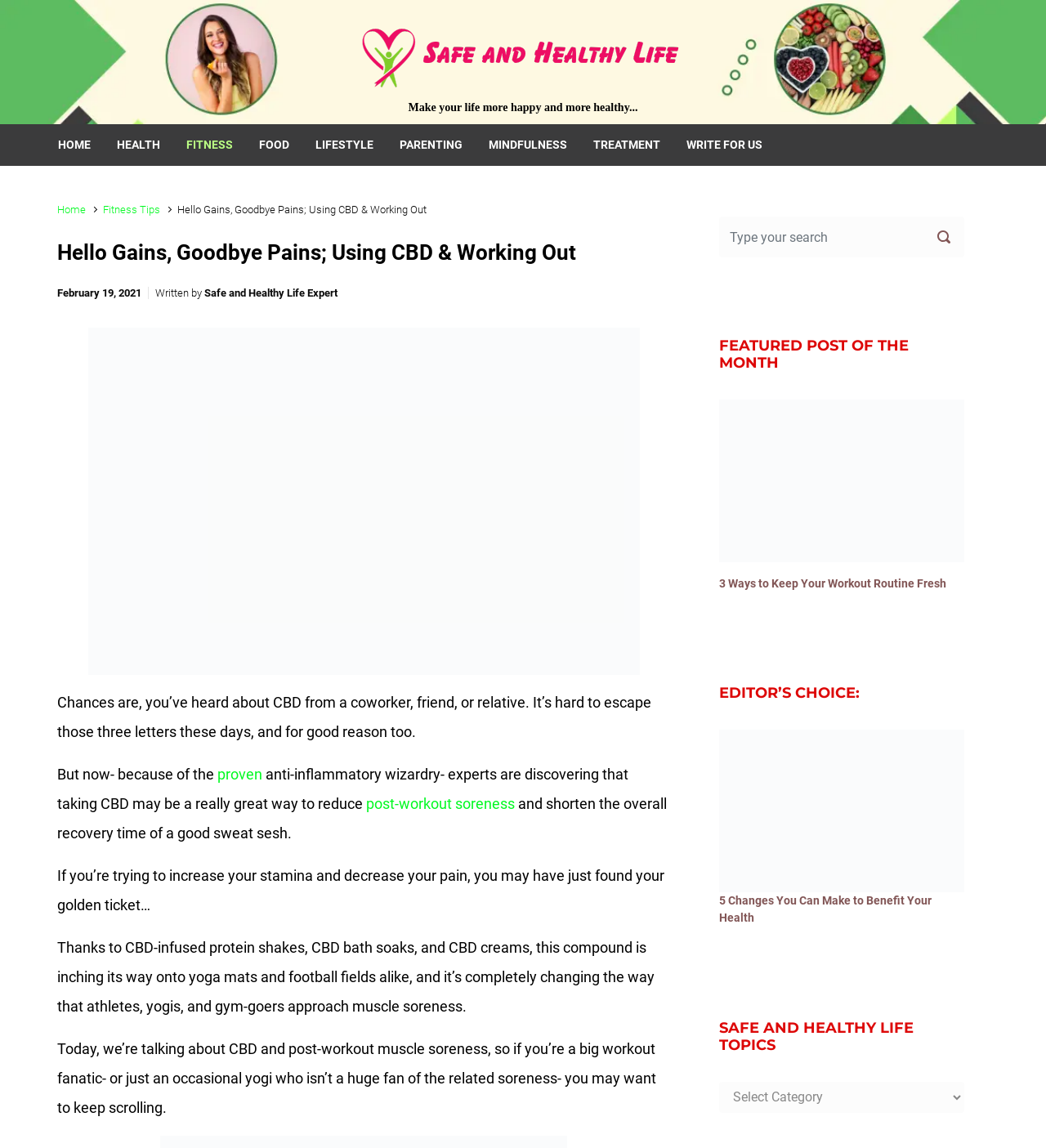Please determine the bounding box coordinates of the clickable area required to carry out the following instruction: "Click on the 'proven' link". The coordinates must be four float numbers between 0 and 1, represented as [left, top, right, bottom].

[0.208, 0.667, 0.251, 0.682]